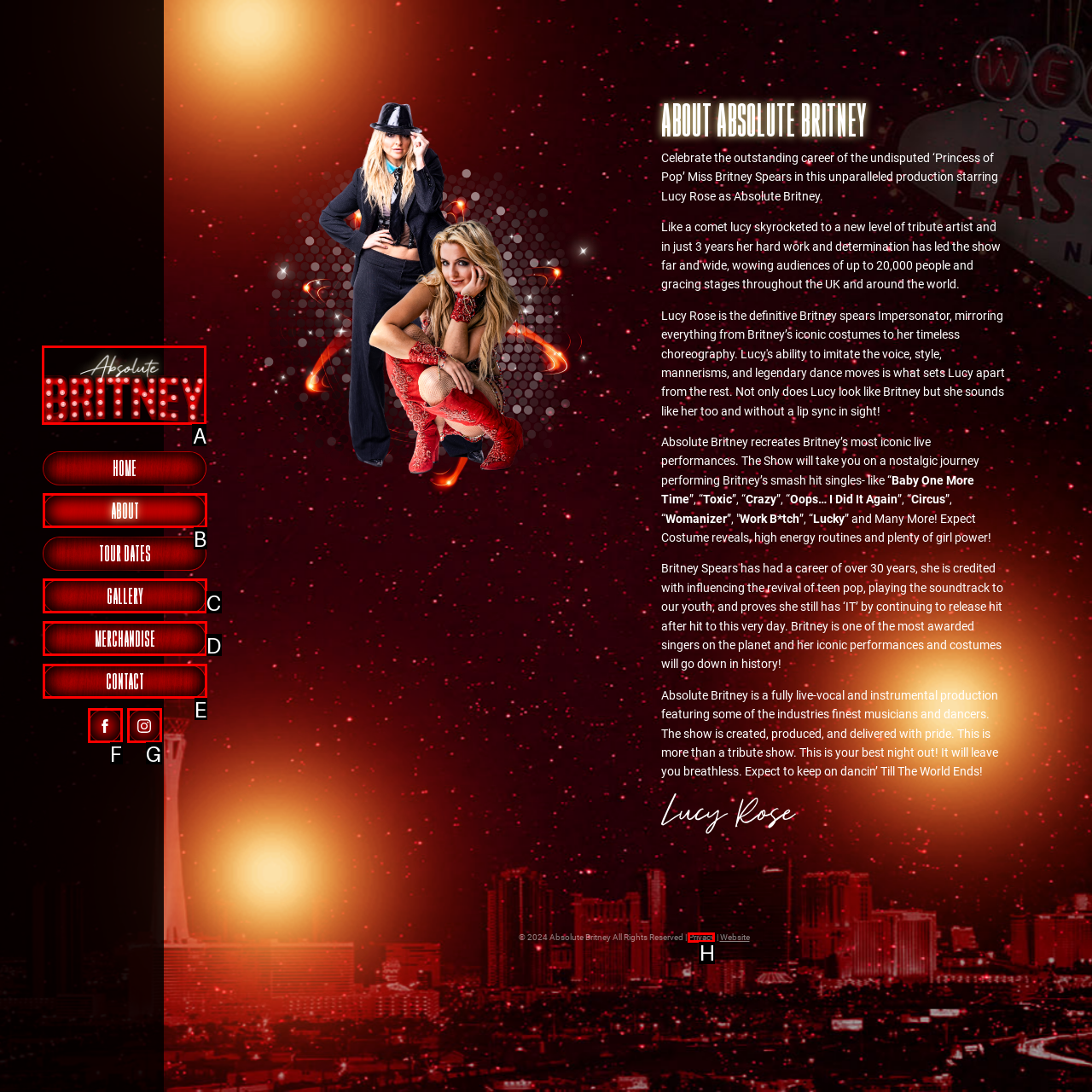Tell me which option I should click to complete the following task: Click the Absolute Britney Logo Answer with the option's letter from the given choices directly.

A